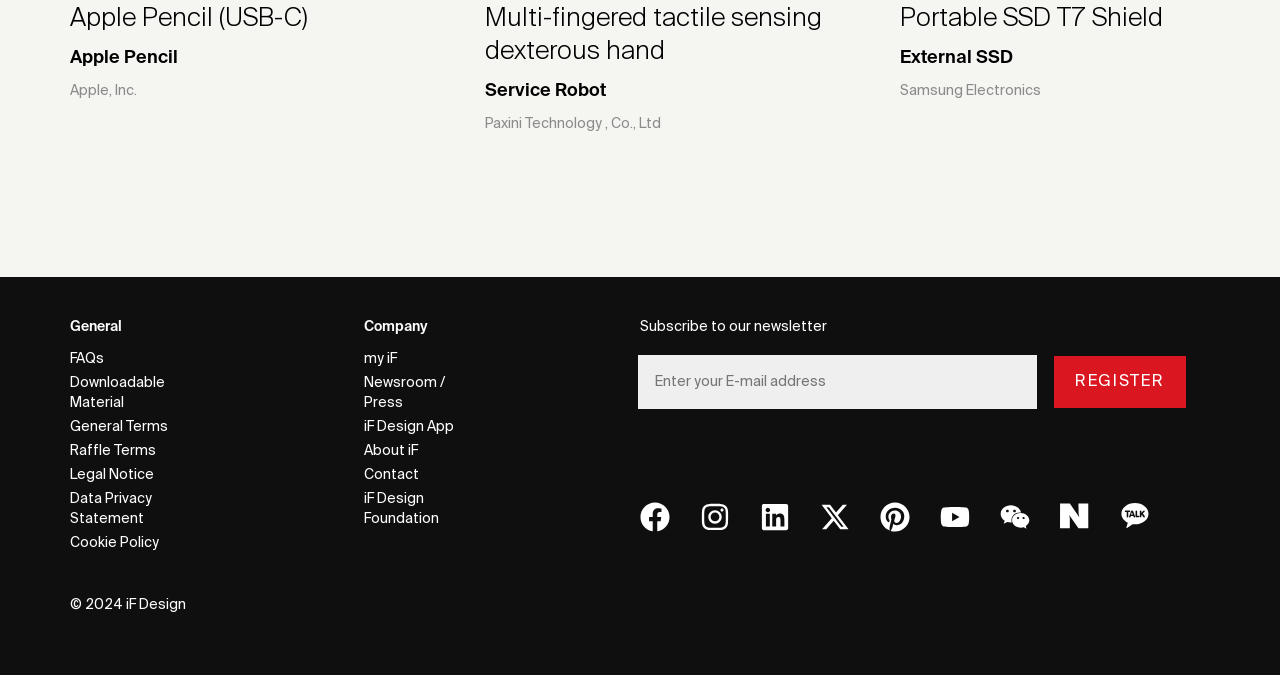How many social media links are there? Analyze the screenshot and reply with just one word or a short phrase.

7